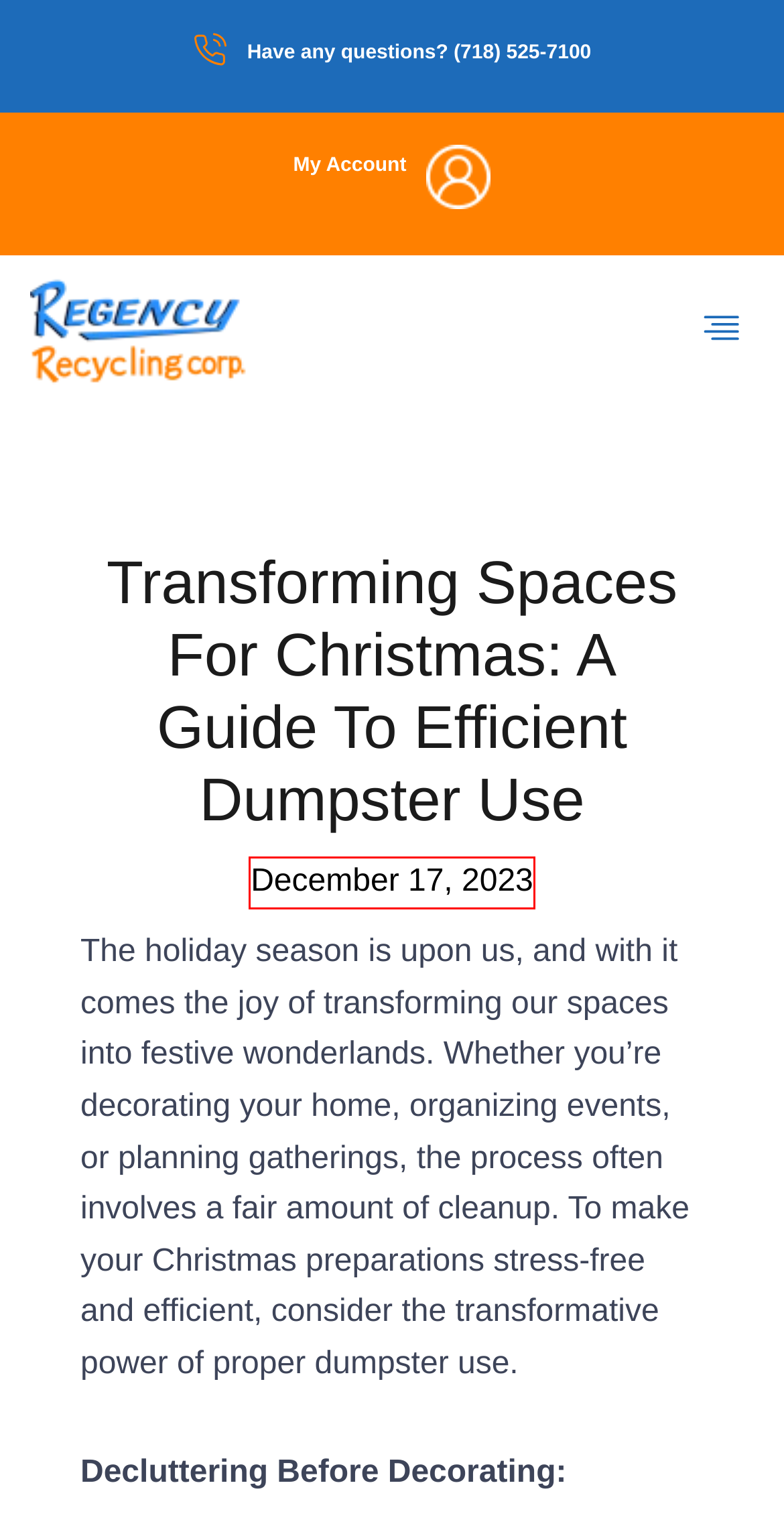You are given a screenshot of a webpage with a red rectangle bounding box around a UI element. Select the webpage description that best matches the new webpage after clicking the element in the bounding box. Here are the candidates:
A. Dumpster Rental Lawrence NY - Regency Recycling Corporation
B. Dumpster Rental FreeportNY - Regency Recycling Corporation
C. Docket
D. Commercial Waste - Regency Recycling Corporation
E. Dumpster Rental Westbury NY - Regency Recycling Corporation
F. December 17, 2023 - Regency Recycling Corporation
G. Dumpster Rental Oceanside NY - Regency Recycling Corporation
H. Dumpster Rental Jamaica NY - Regency Recycling Corporation

F